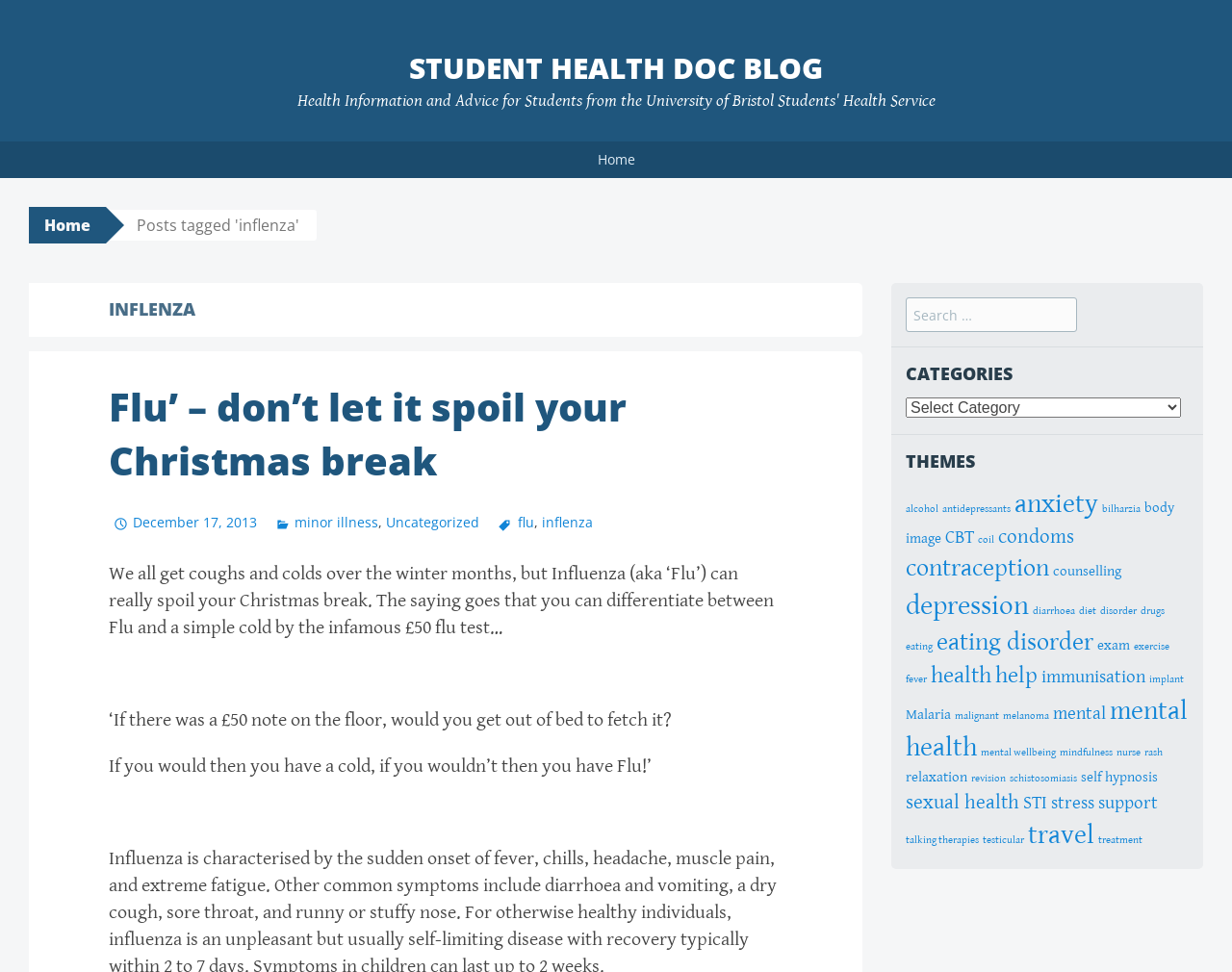What is the name of the blog?
Using the image as a reference, give a one-word or short phrase answer.

Student Health Doc Blog